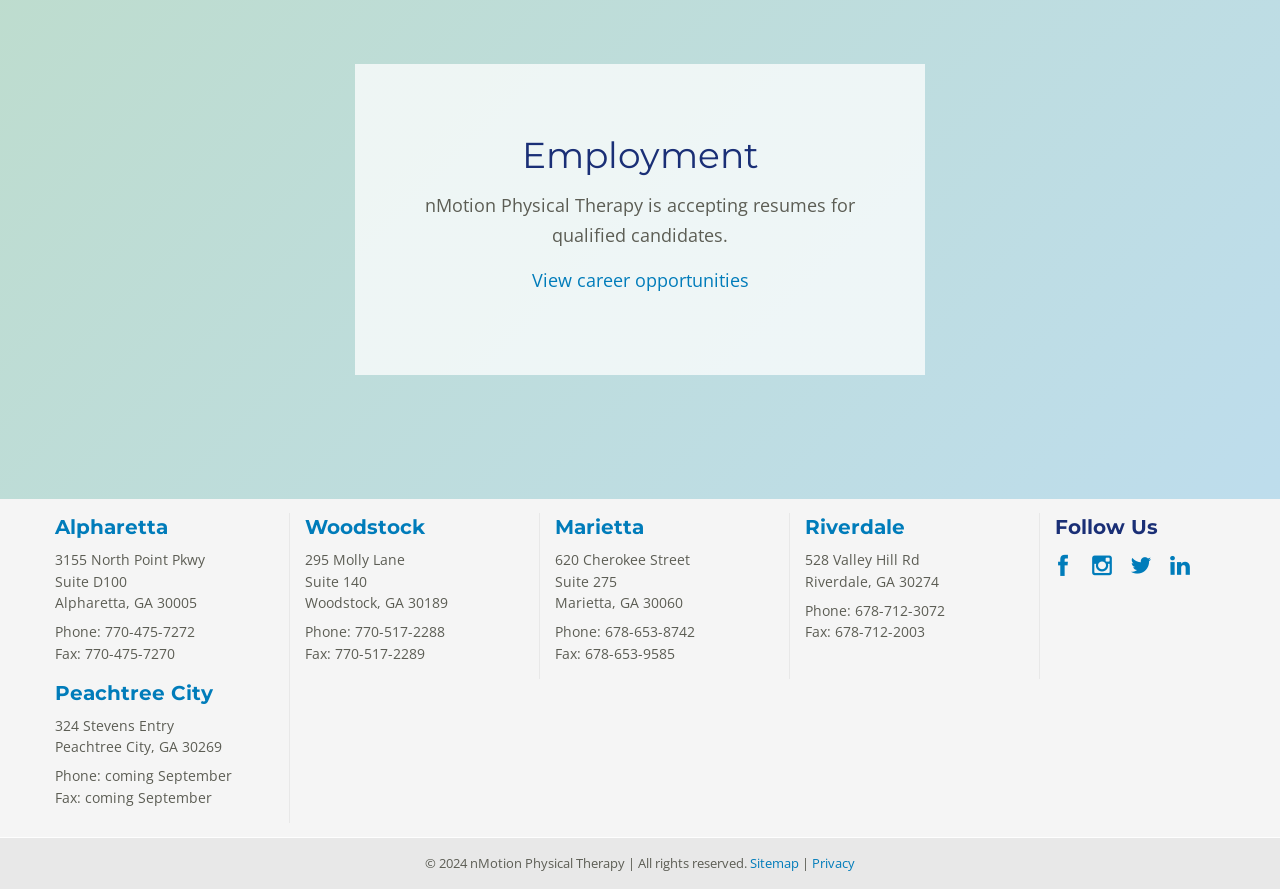Please find and report the bounding box coordinates of the element to click in order to perform the following action: "Follow on Facebook". The coordinates should be expressed as four float numbers between 0 and 1, in the format [left, top, right, bottom].

[0.817, 0.624, 0.844, 0.651]